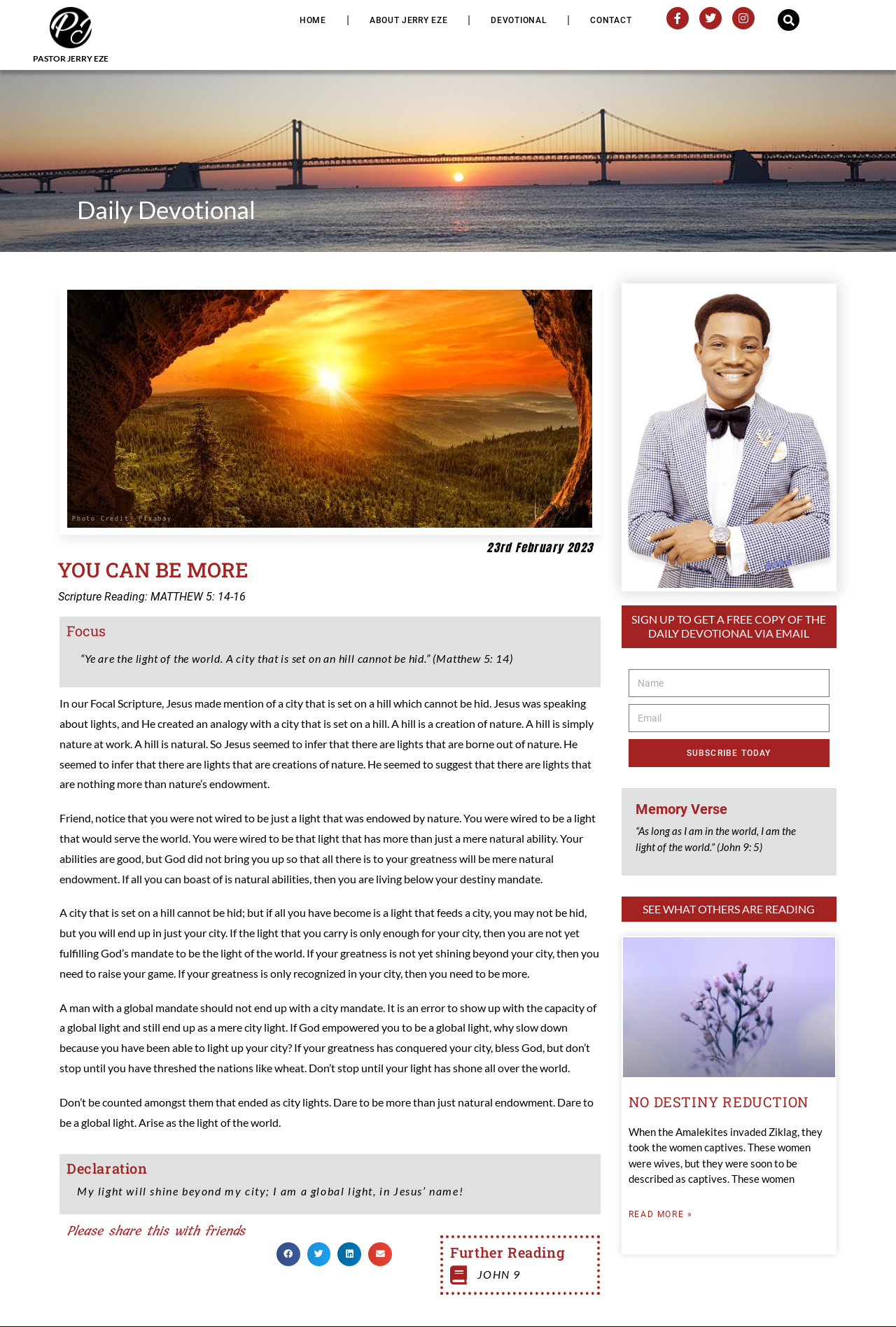Use a single word or phrase to respond to the question:
What is the title of the devotional?

YOU CAN BE MORE